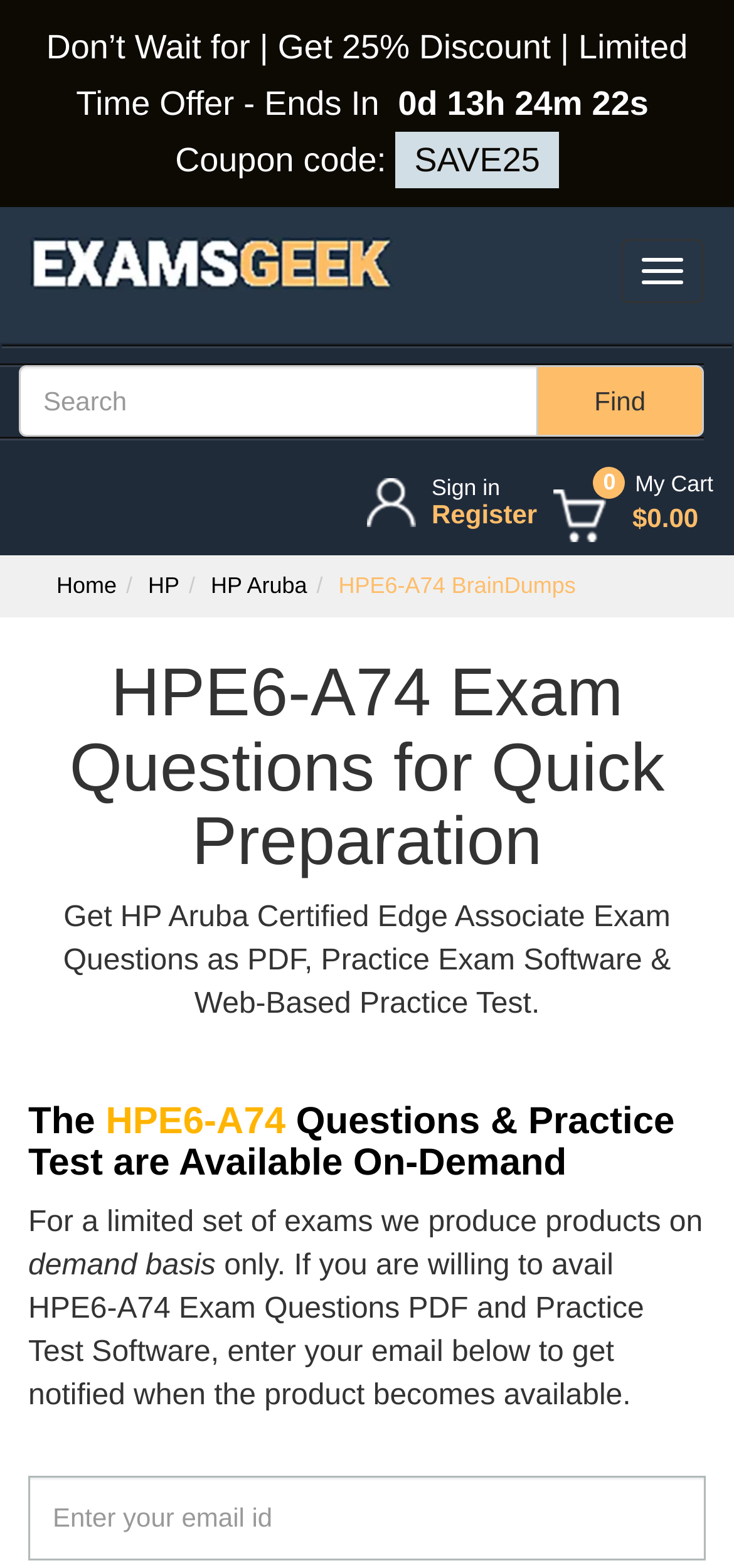Give a one-word or one-phrase response to the question:
What is the name of the exam?

HPE6-A74